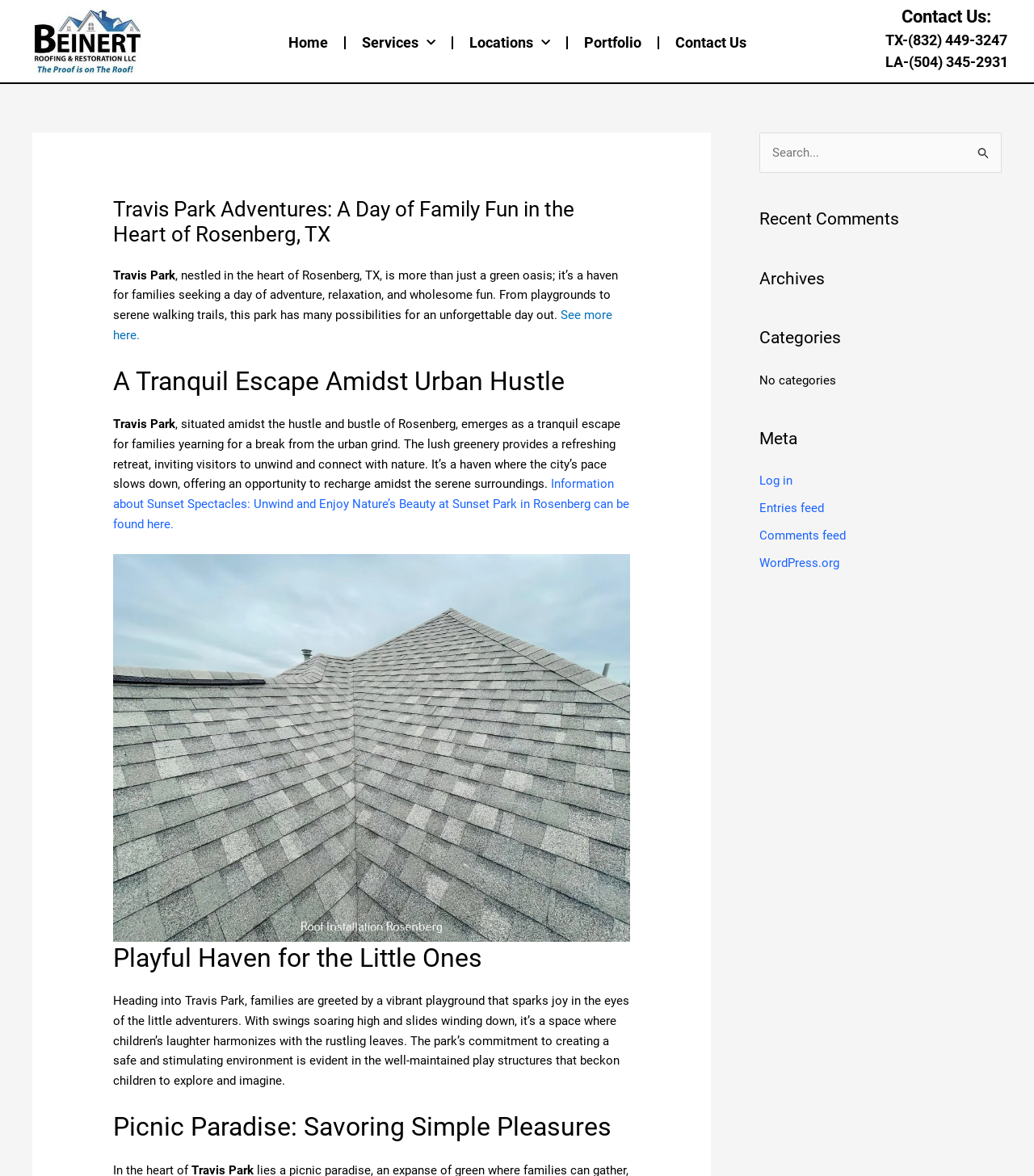What is the name of the park?
Using the information from the image, answer the question thoroughly.

The name of the park can be found in the heading 'Travis Park Adventures: A Day of Family Fun in the Heart of Rosenberg, TX' and also in the static text 'Travis Park'.